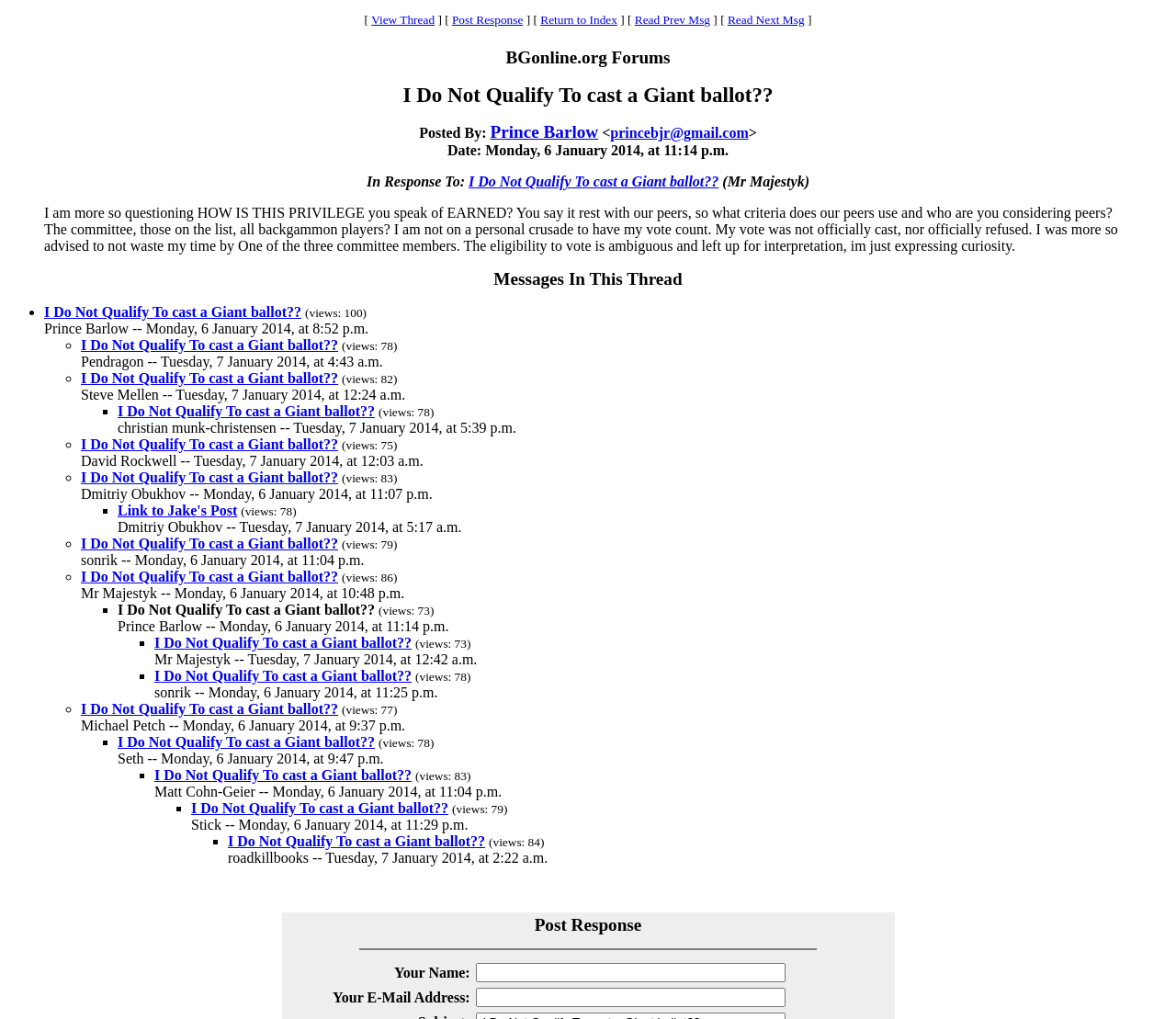Highlight the bounding box coordinates of the element that should be clicked to carry out the following instruction: "View the post by Prince Barlow". The coordinates must be given as four float numbers ranging from 0 to 1, i.e., [left, top, right, bottom].

[0.417, 0.12, 0.509, 0.139]